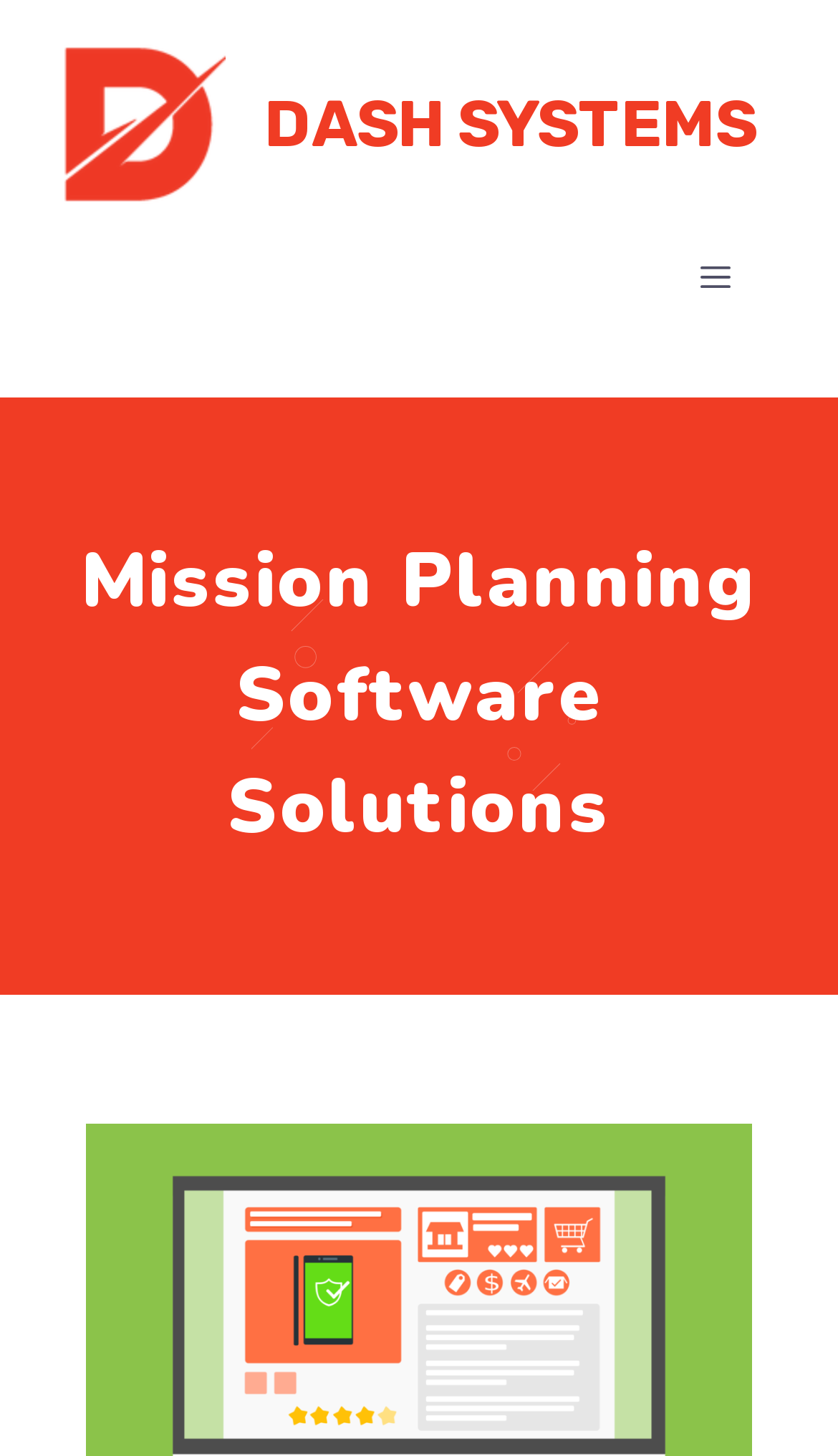Provide your answer to the question using just one word or phrase: What is the purpose of the button 'MENU'?

To toggle navigation